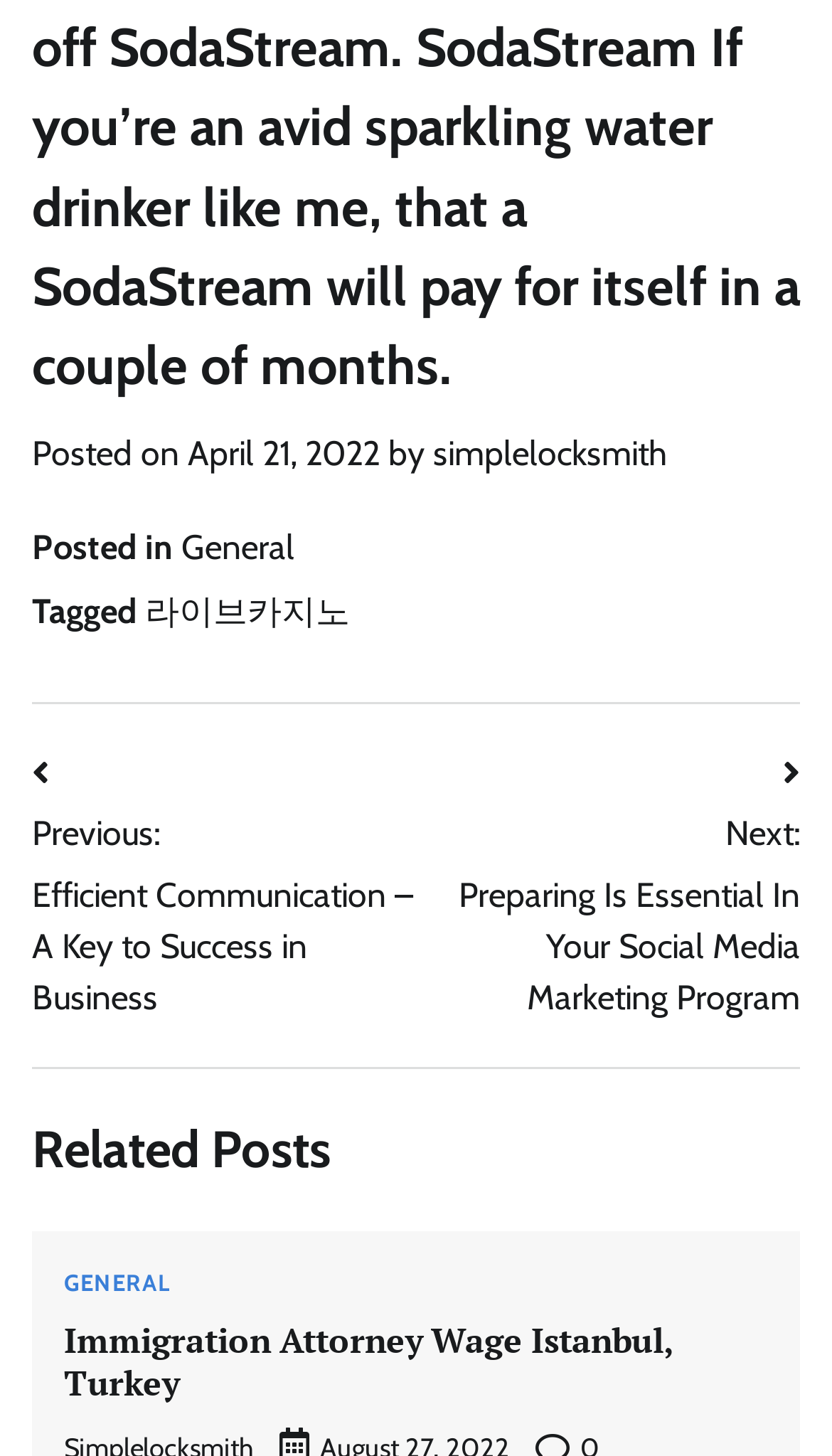Find the bounding box coordinates for the area that should be clicked to accomplish the instruction: "Read next post".

[0.5, 0.513, 0.962, 0.703]